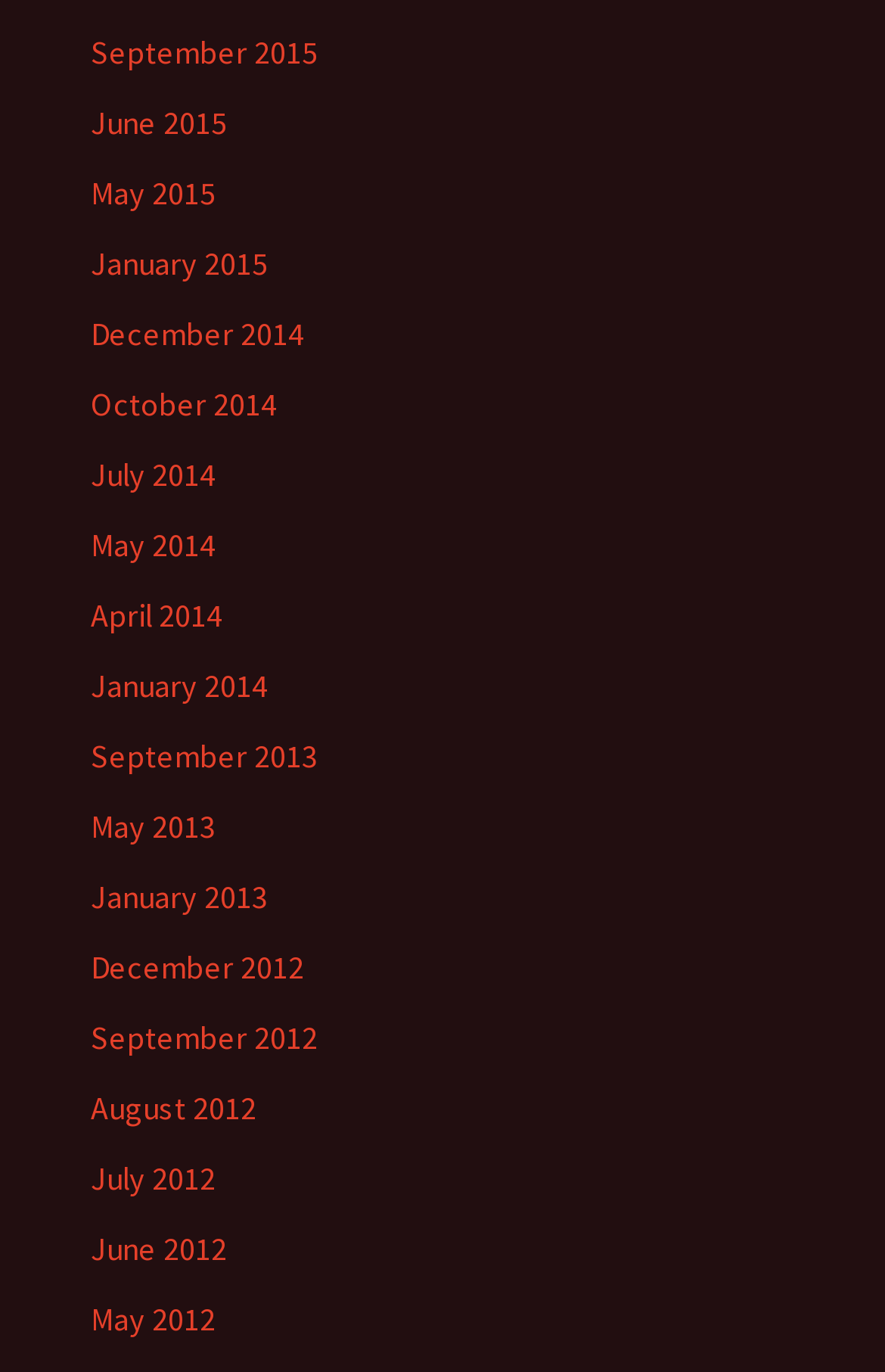What is the month listed just above July 2014?
Examine the image and give a concise answer in one word or a short phrase.

October 2014